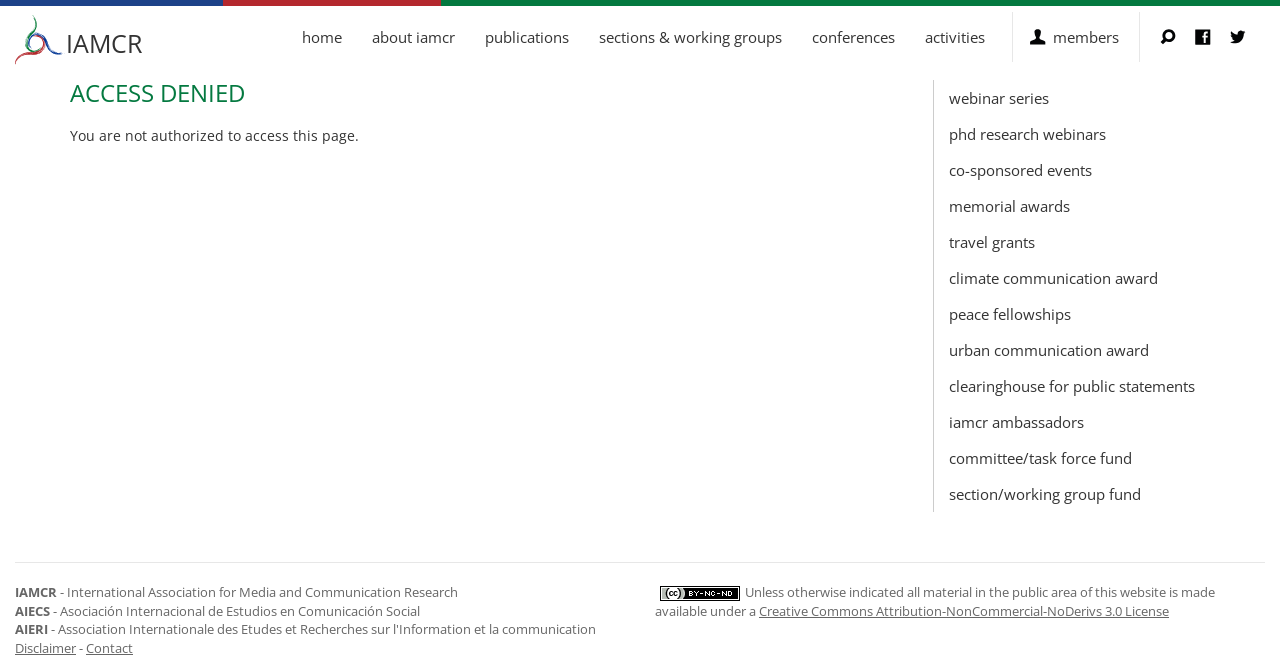Give a one-word or short-phrase answer to the following question: 
What is the name of the organization?

IAMCR